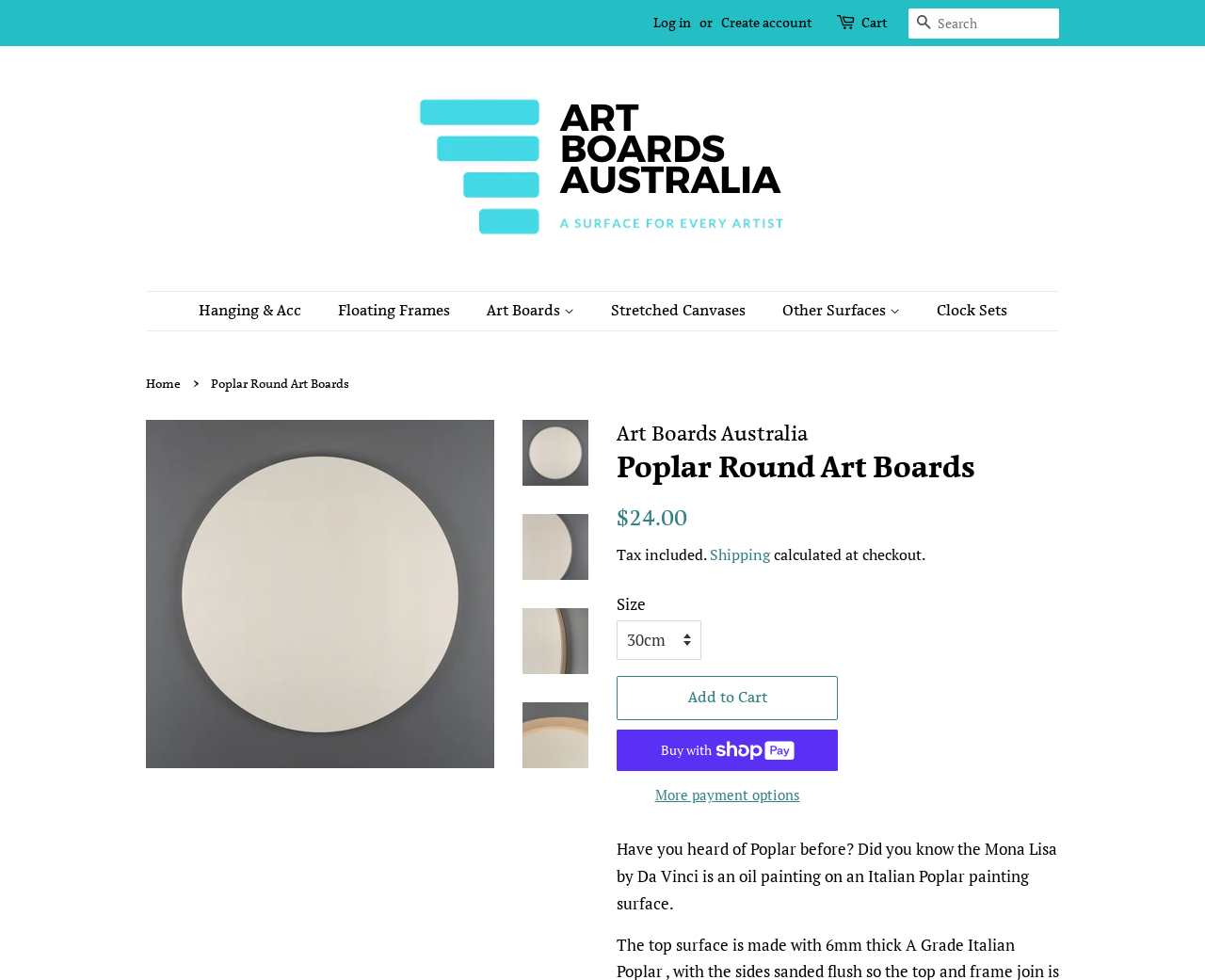Provide the bounding box coordinates for the UI element that is described as: "alt="Poplar Round Art Boards"".

[0.434, 0.717, 0.488, 0.784]